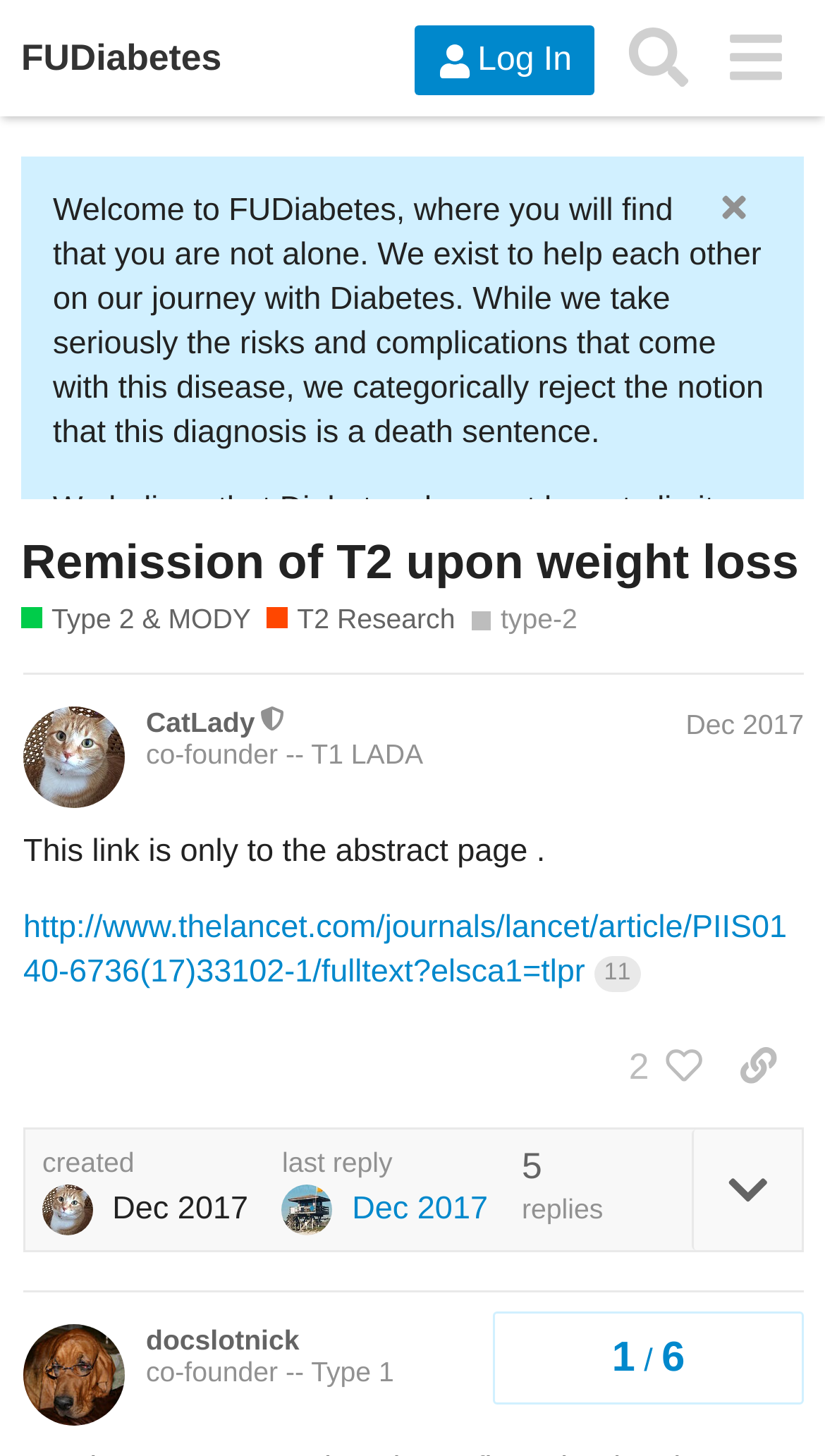Based on the image, provide a detailed and complete answer to the question: 
What is the topic of the research?

The topic of the research can be inferred from the links 'Type 2 & MODY' and 'T2 Research' at the top of the webpage, which suggest that the research is related to Type 2 diabetes and MODY.